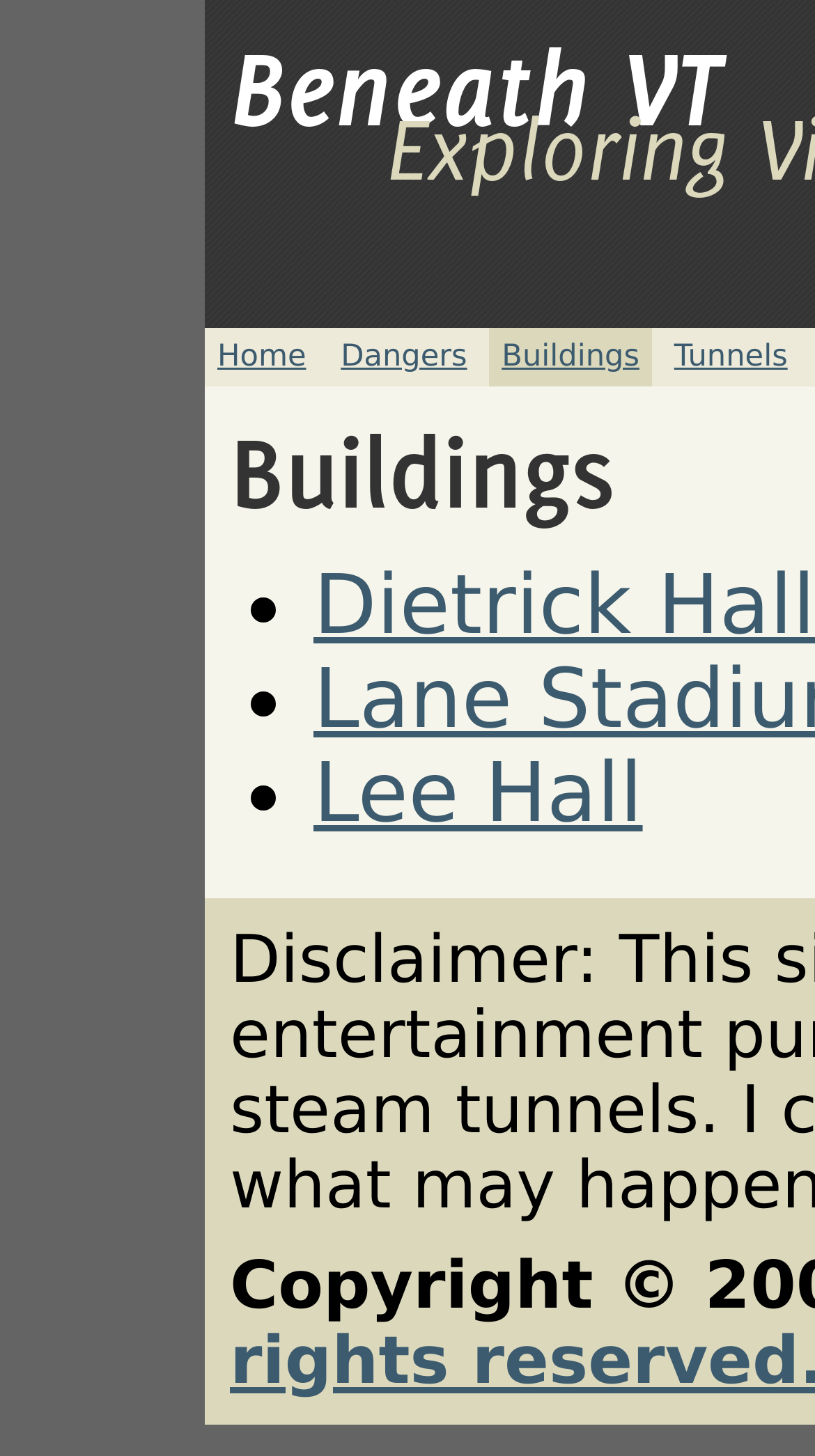Find the coordinates for the bounding box of the element with this description: "Lee Hall".

[0.385, 0.514, 0.789, 0.579]